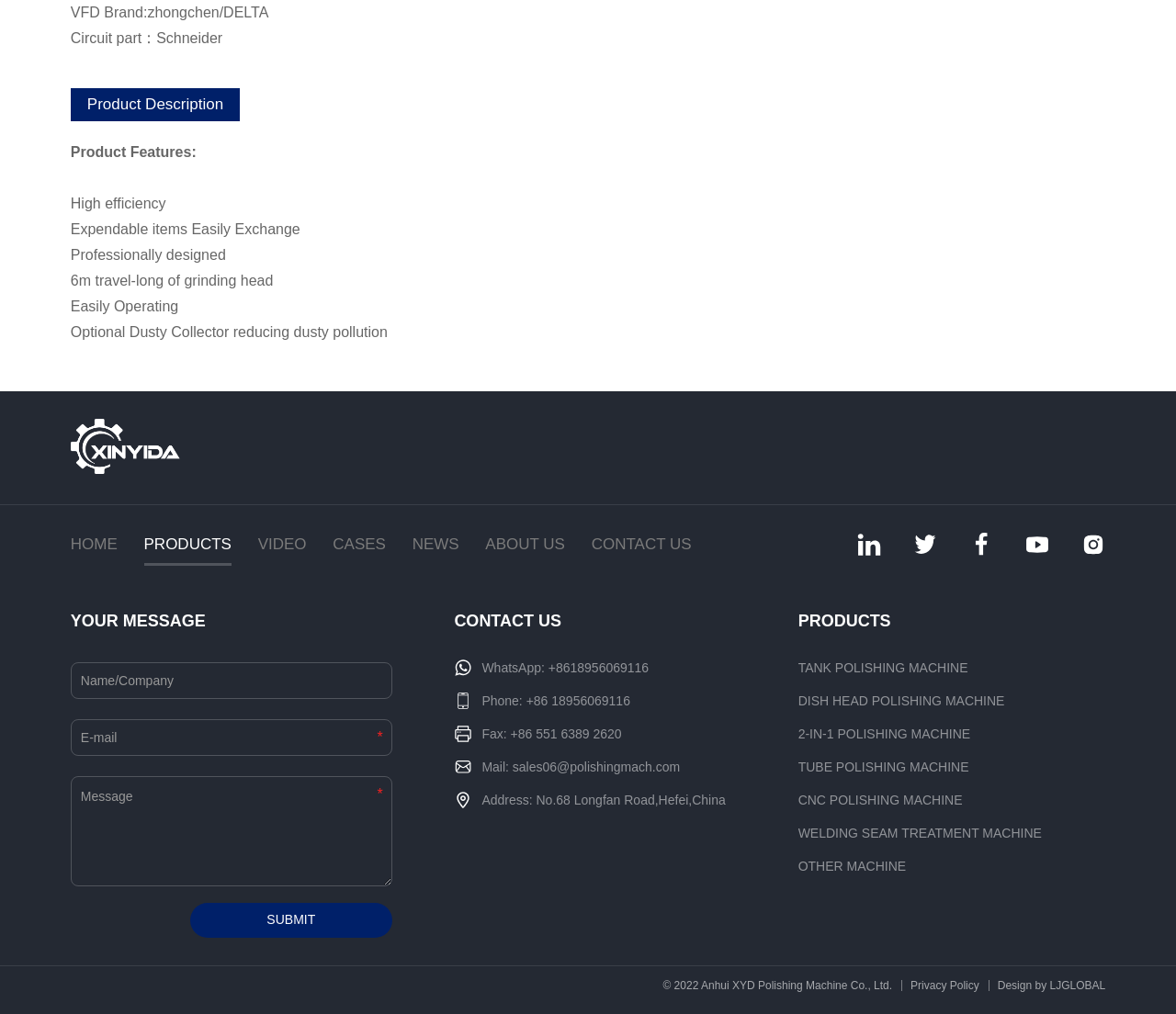Identify the bounding box for the UI element described as: "𐌢". Ensure the coordinates are four float numbers between 0 and 1, formatted as [left, top, right, bottom].

None